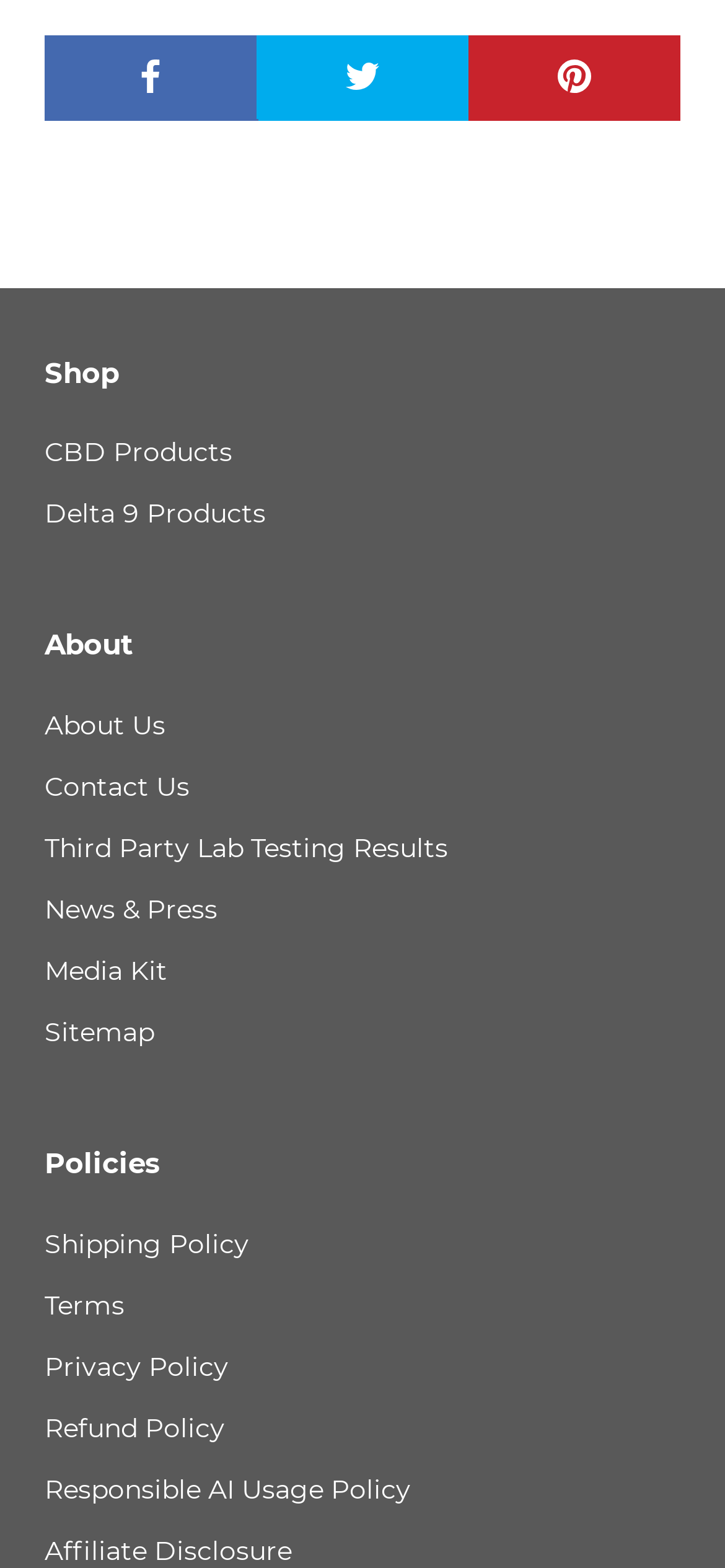Please find the bounding box coordinates of the section that needs to be clicked to achieve this instruction: "View the Recipe".

None